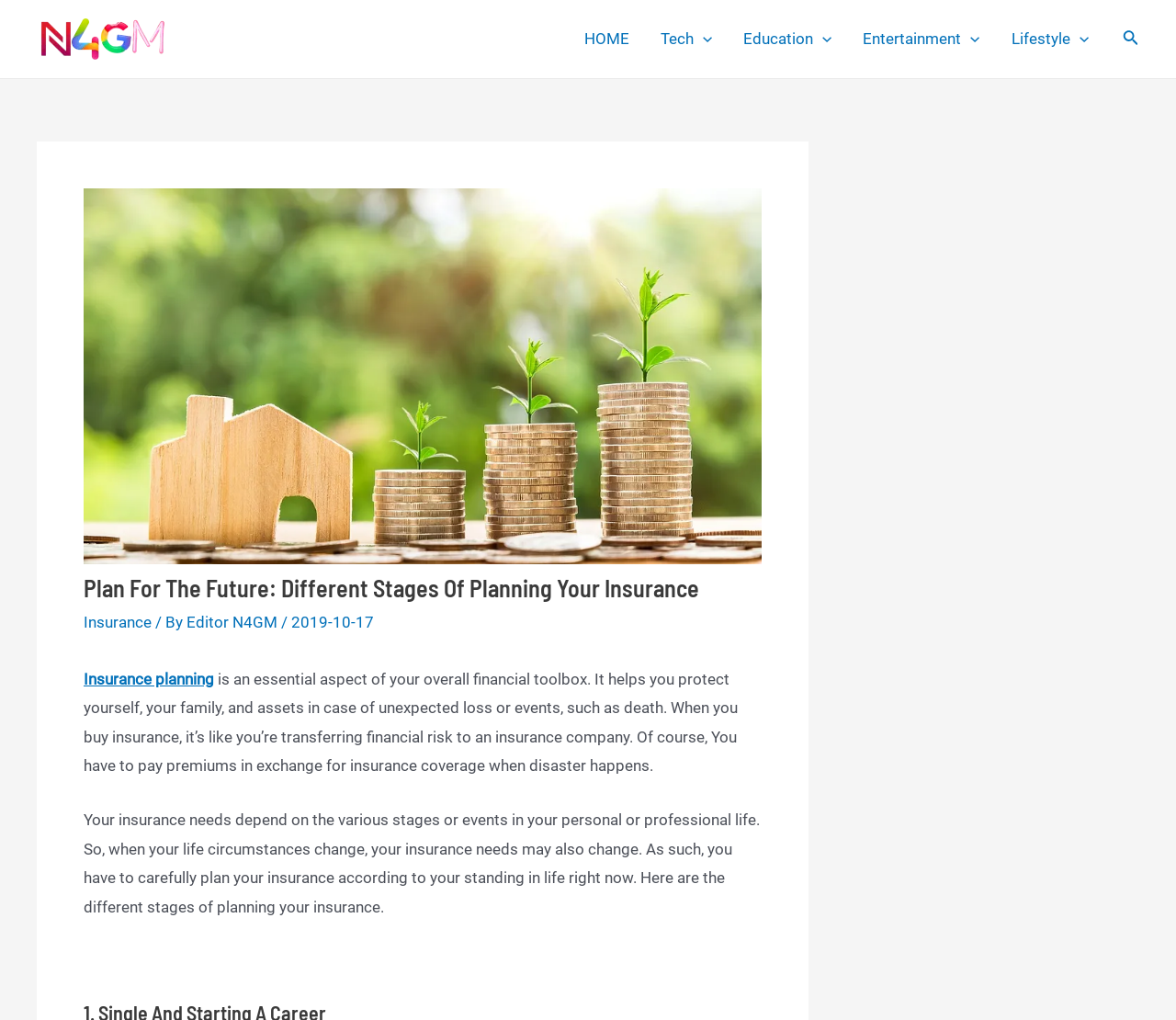Respond to the question below with a single word or phrase:
What is the main topic of this webpage?

Insurance planning